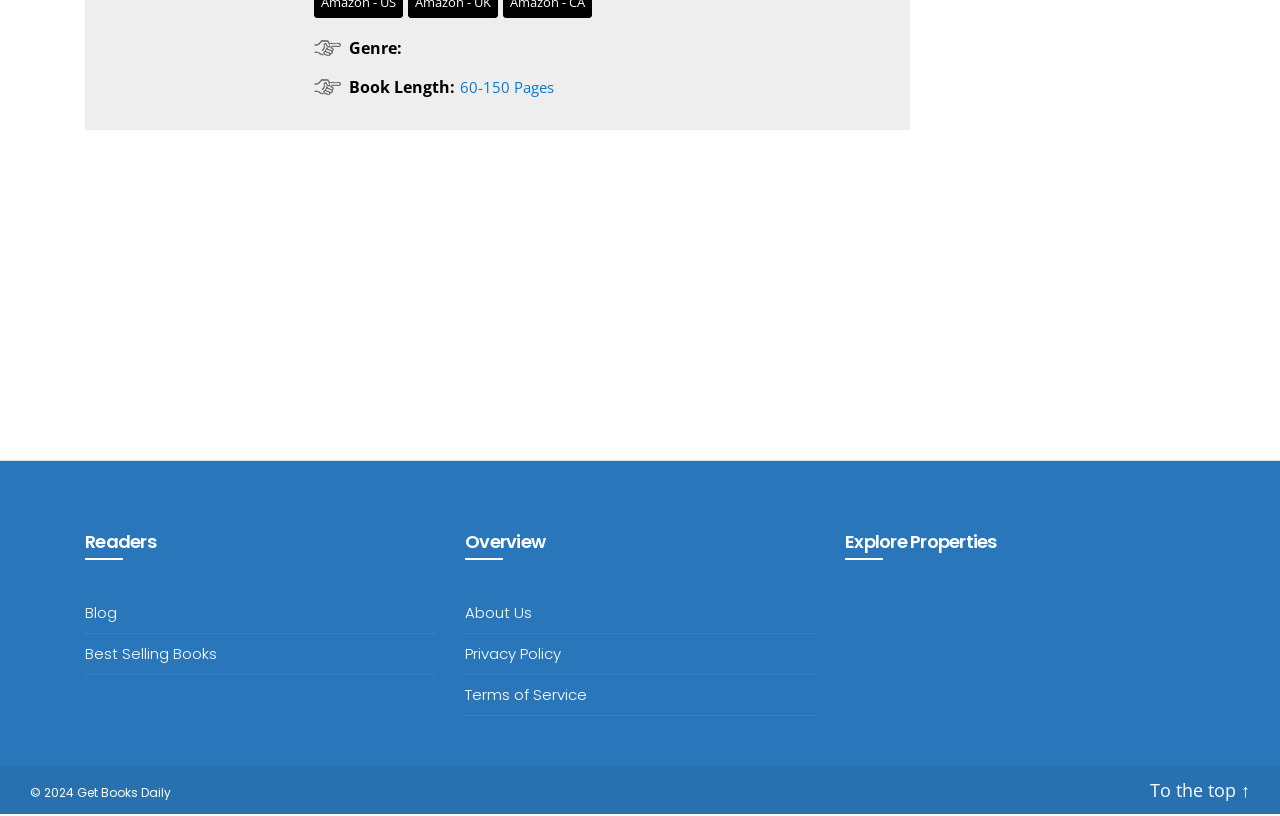Using the format (top-left x, top-left y, bottom-right x, bottom-right y), provide the bounding box coordinates for the described UI element. All values should be floating point numbers between 0 and 1: Get Books Daily

[0.06, 0.963, 0.134, 0.984]